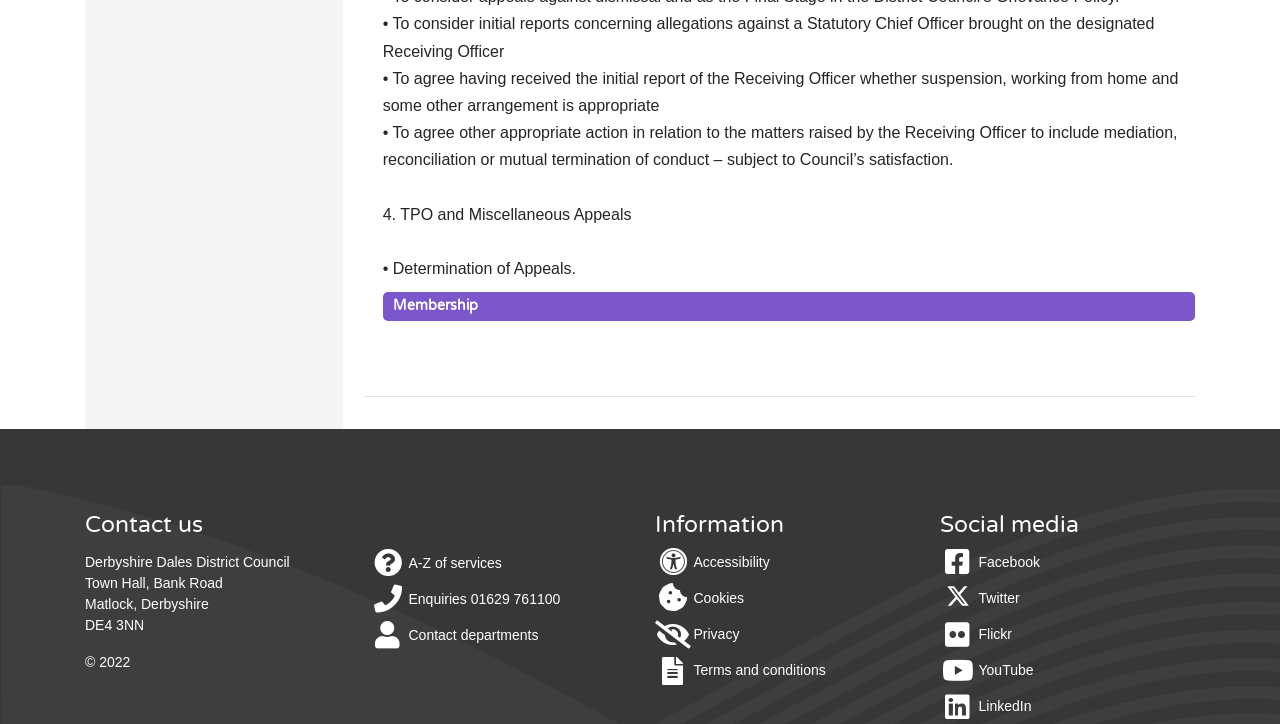Please predict the bounding box coordinates of the element's region where a click is necessary to complete the following instruction: "Check terms and conditions". The coordinates should be represented by four float numbers between 0 and 1, i.e., [left, top, right, bottom].

[0.512, 0.907, 0.648, 0.946]